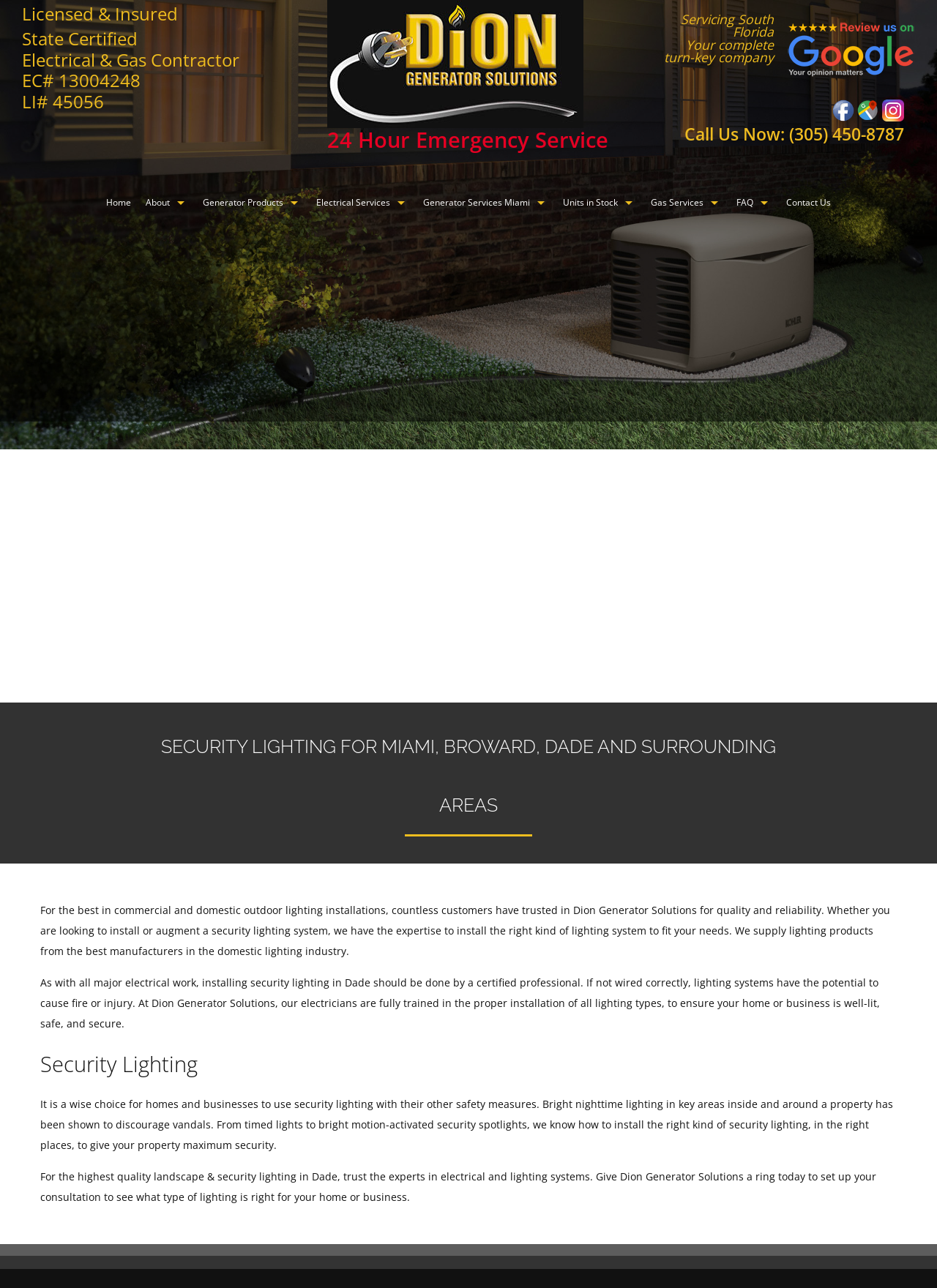Please use the details from the image to answer the following question comprehensively:
What type of products does Dion Generator Solutions supply?

The webpage mentions that Dion Generator Solutions supplies lighting products from the best manufacturers in the domestic lighting industry. This is stated in the section that describes their services for commercial and domestic outdoor lighting installations.